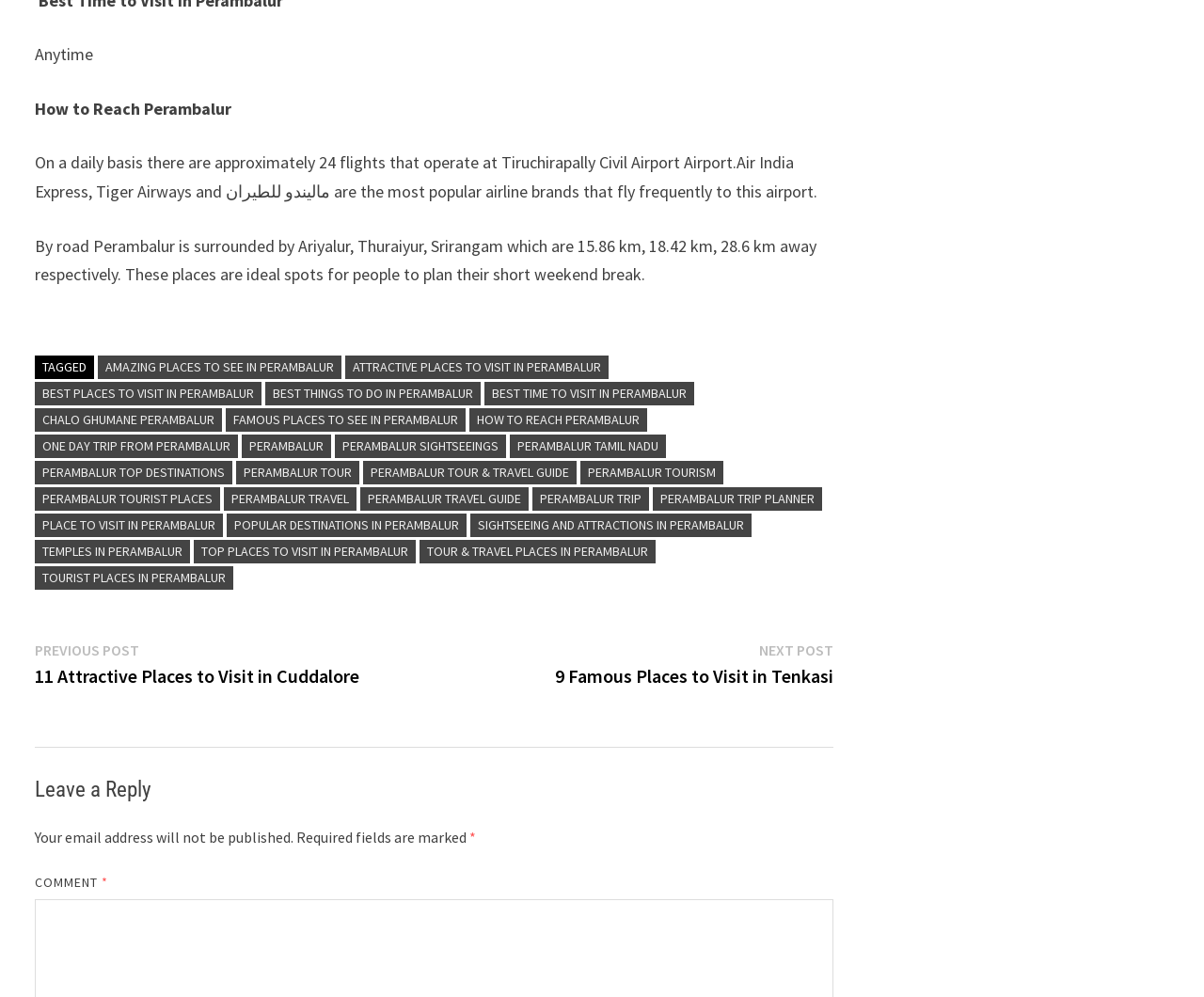Using the given element description, provide the bounding box coordinates (top-left x, top-left y, bottom-right x, bottom-right y) for the corresponding UI element in the screenshot: Sightseeing and Attractions in Perambalur

[0.39, 0.515, 0.624, 0.538]